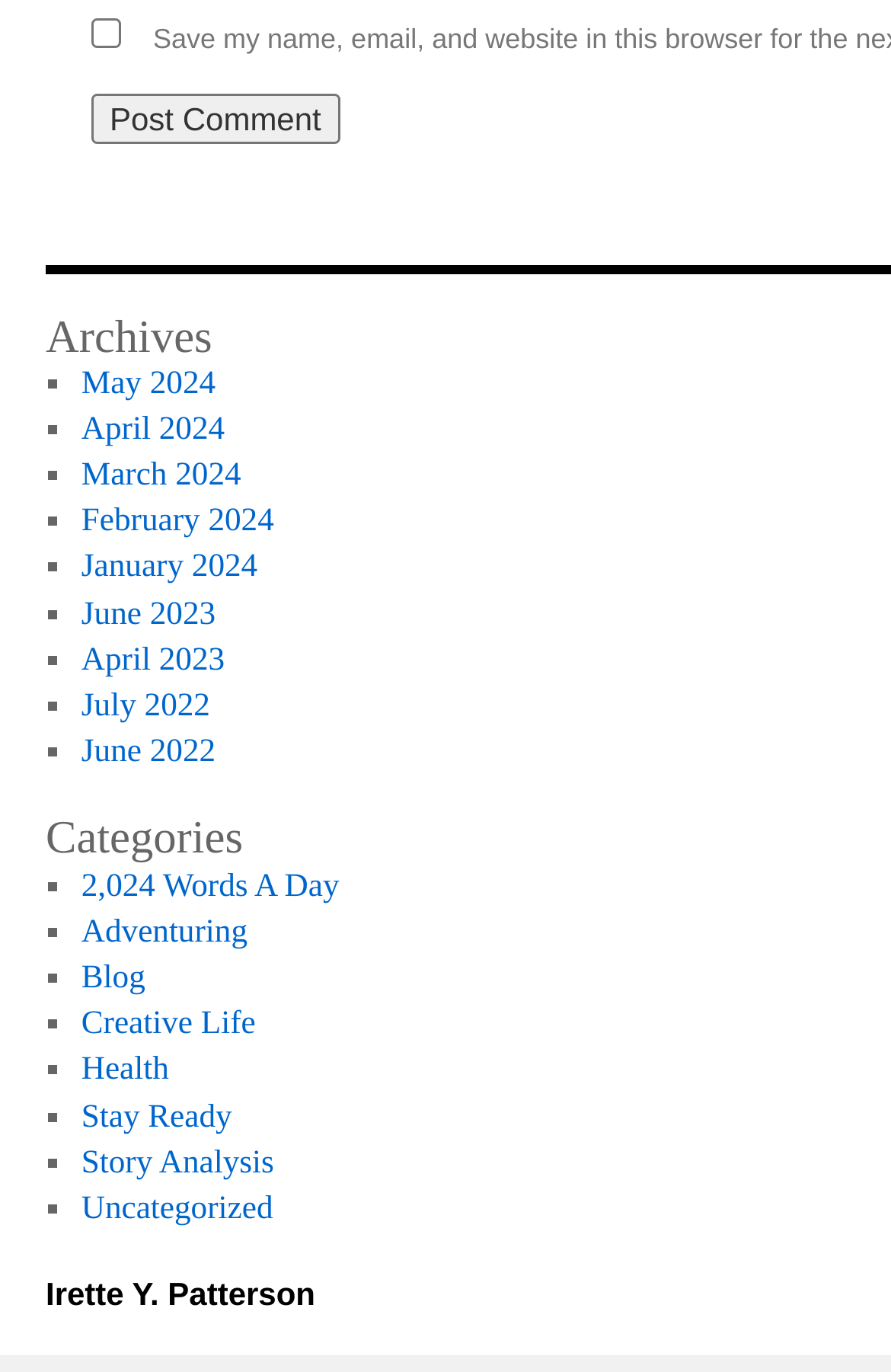Given the element description, predict the bounding box coordinates in the format (top-left x, top-left y, bottom-right x, bottom-right y). Make sure all values are between 0 and 1. Here is the element description: 2,024 Words A Day

[0.091, 0.696, 0.381, 0.722]